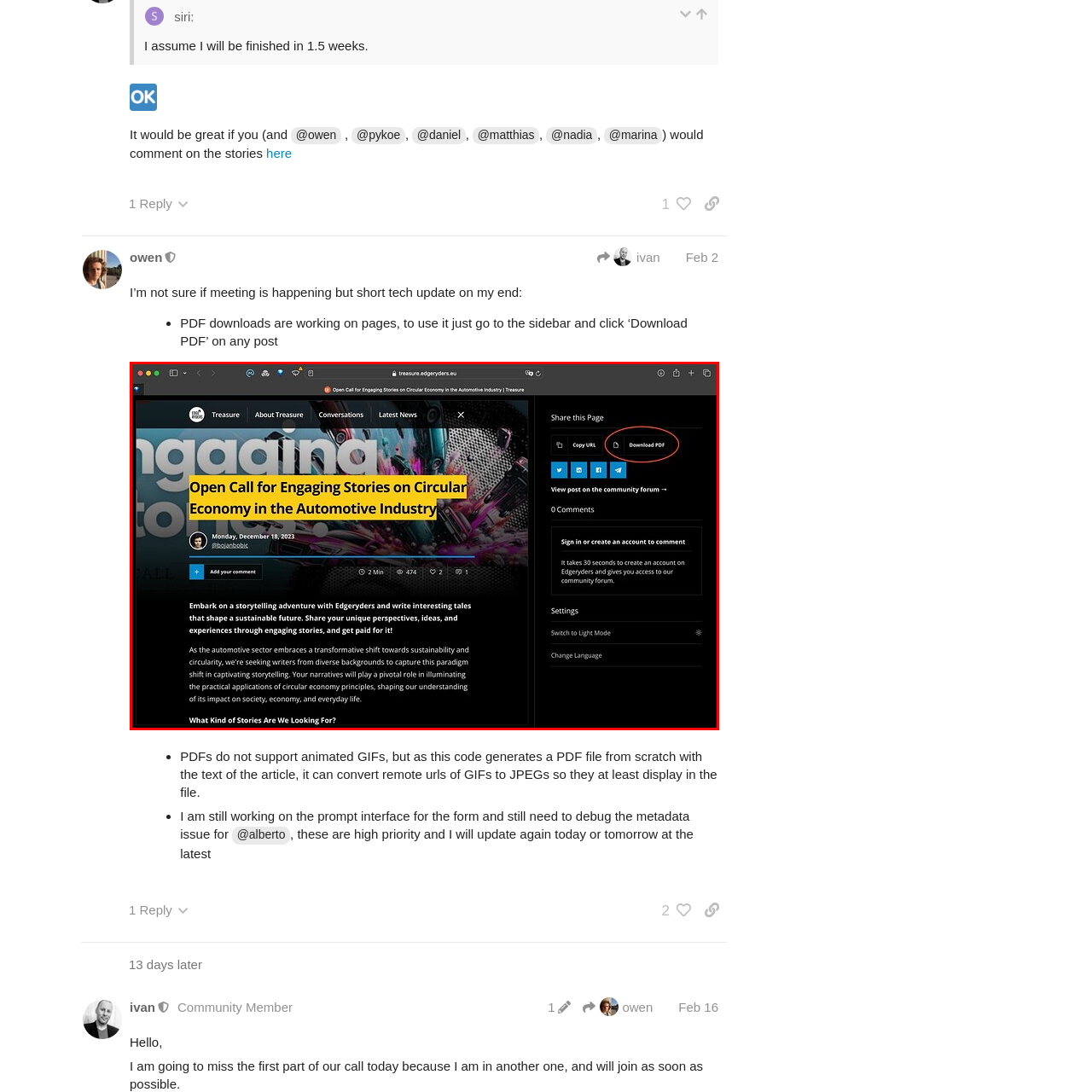Observe the image within the red boundary, How many views does the post have? Respond with a one-word or short phrase answer.

2 million